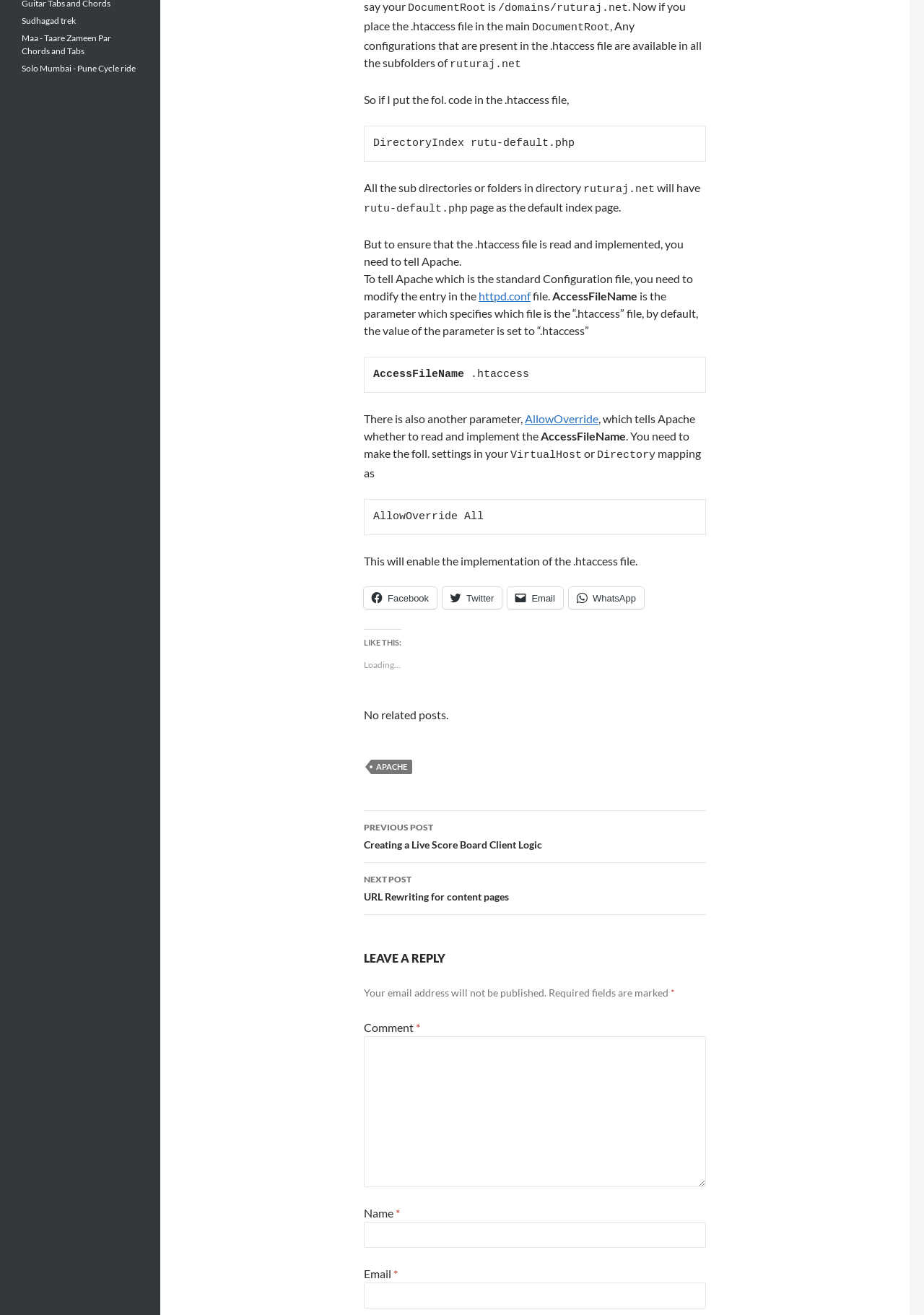Locate the UI element described by Facebook in the provided webpage screenshot. Return the bounding box coordinates in the format (top-left x, top-left y, bottom-right x, bottom-right y), ensuring all values are between 0 and 1.

[0.394, 0.437, 0.473, 0.453]